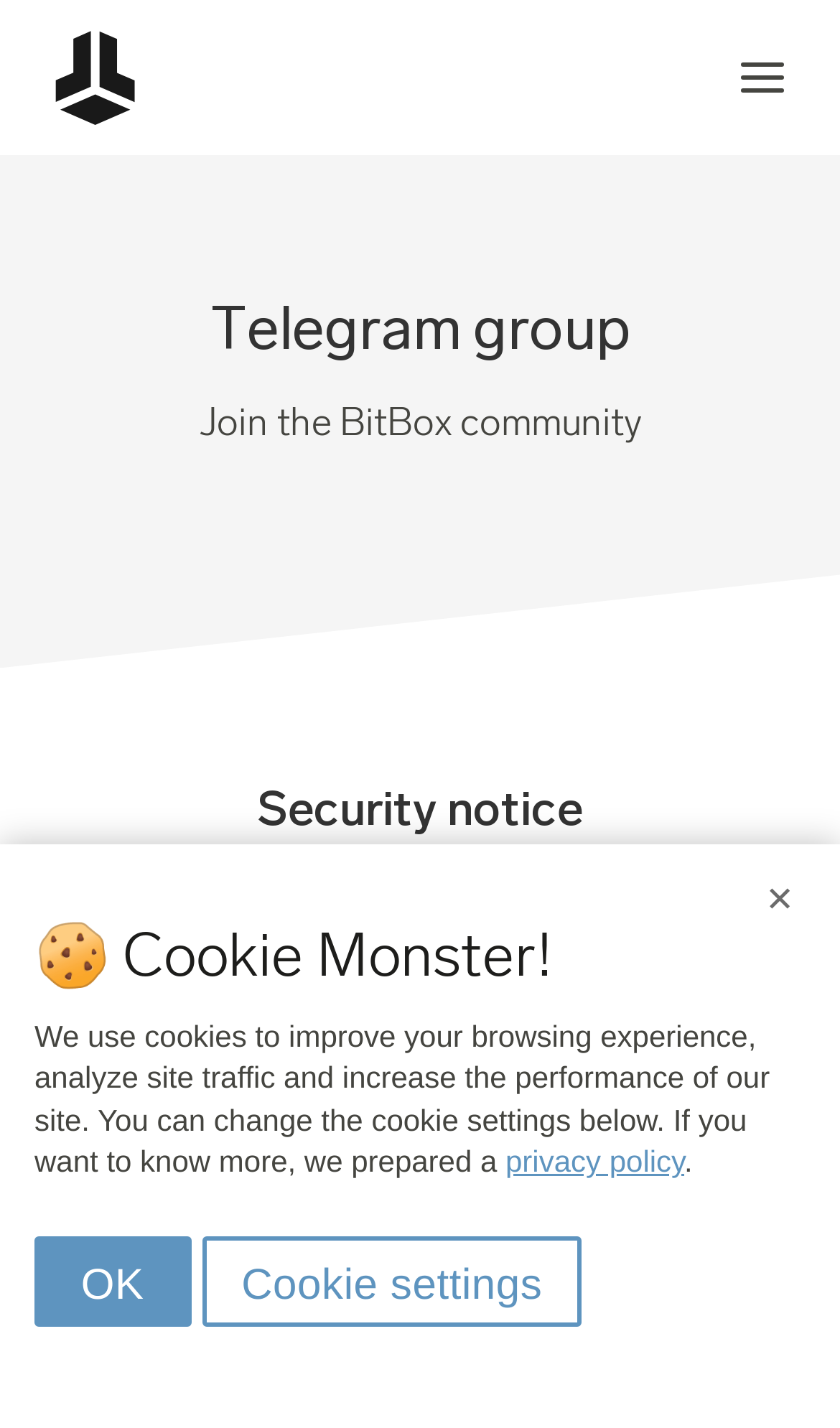What is the purpose of the BitBox Telegram group?
Using the image, elaborate on the answer with as much detail as possible.

Based on the meta description, the BitBox Telegram group is officially operated by Shift Crypto, which implies that the group is a platform for users to connect with the BitBox team and discuss related topics.